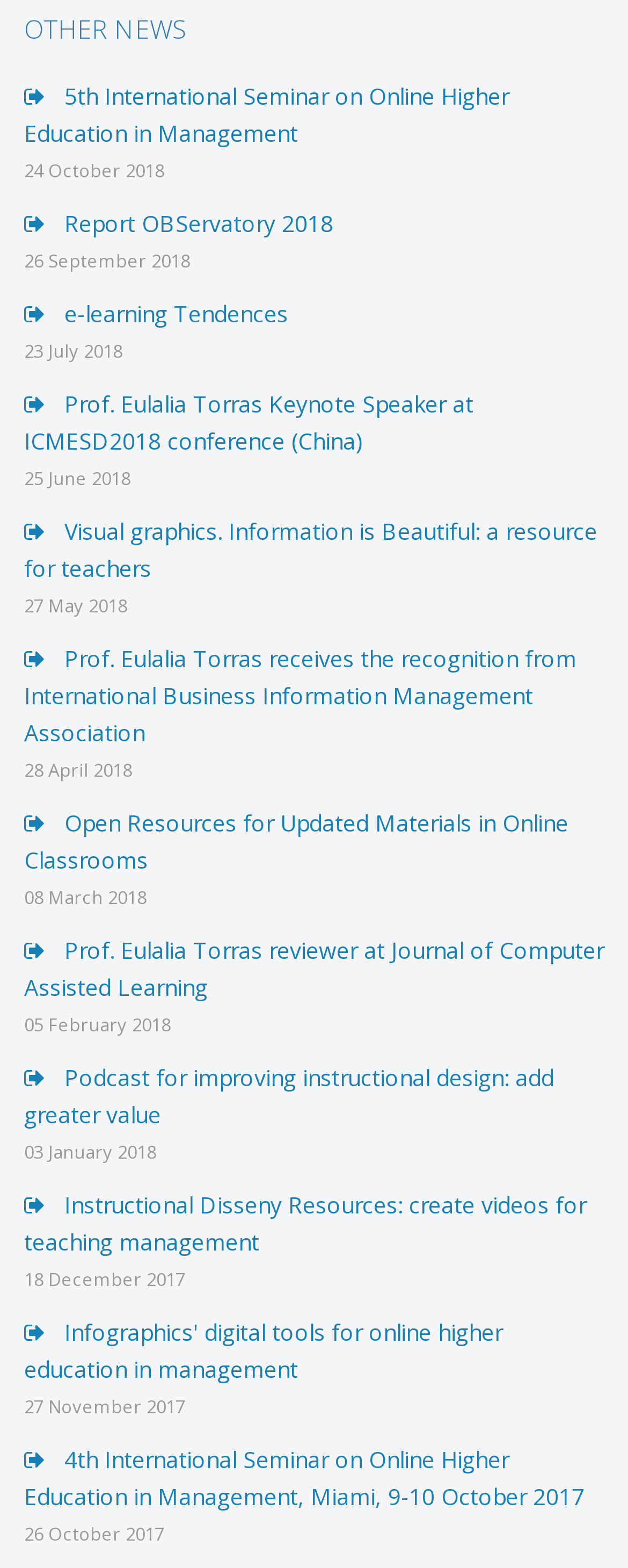Find the bounding box coordinates of the area to click in order to follow the instruction: "check Prof. Eulalia Torras Keynote Speaker at ICMESD2018 conference".

[0.038, 0.248, 0.754, 0.291]